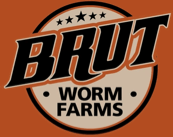How many stars surround the central text?
Kindly answer the question with as much detail as you can.

According to the caption, 'Surrounding the central text are five stars, suggesting quality and excellence', which indicates that there are five stars surrounding the central text.